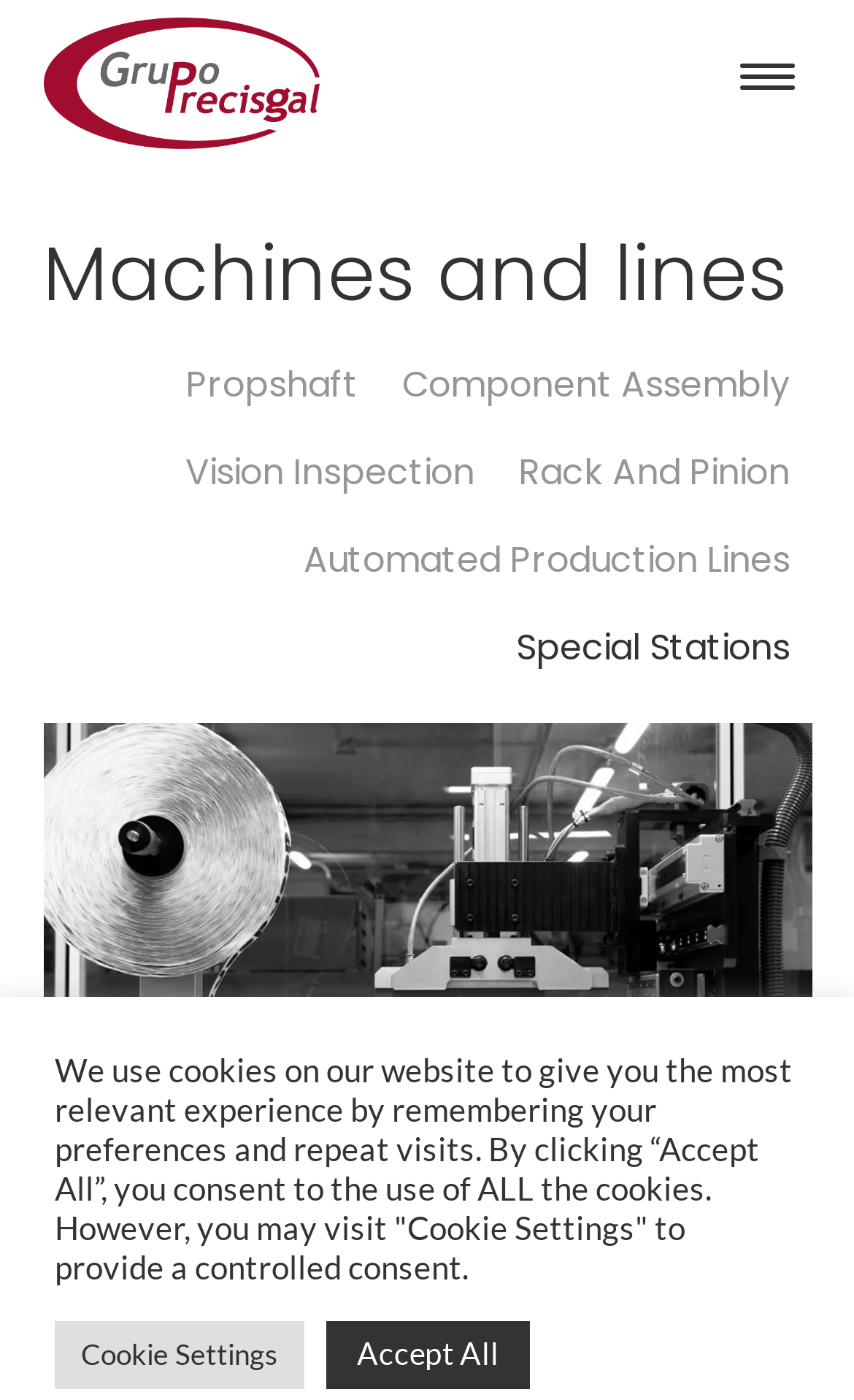Mark the bounding box of the element that matches the following description: "Propshaft".

[0.191, 0.244, 0.445, 0.307]